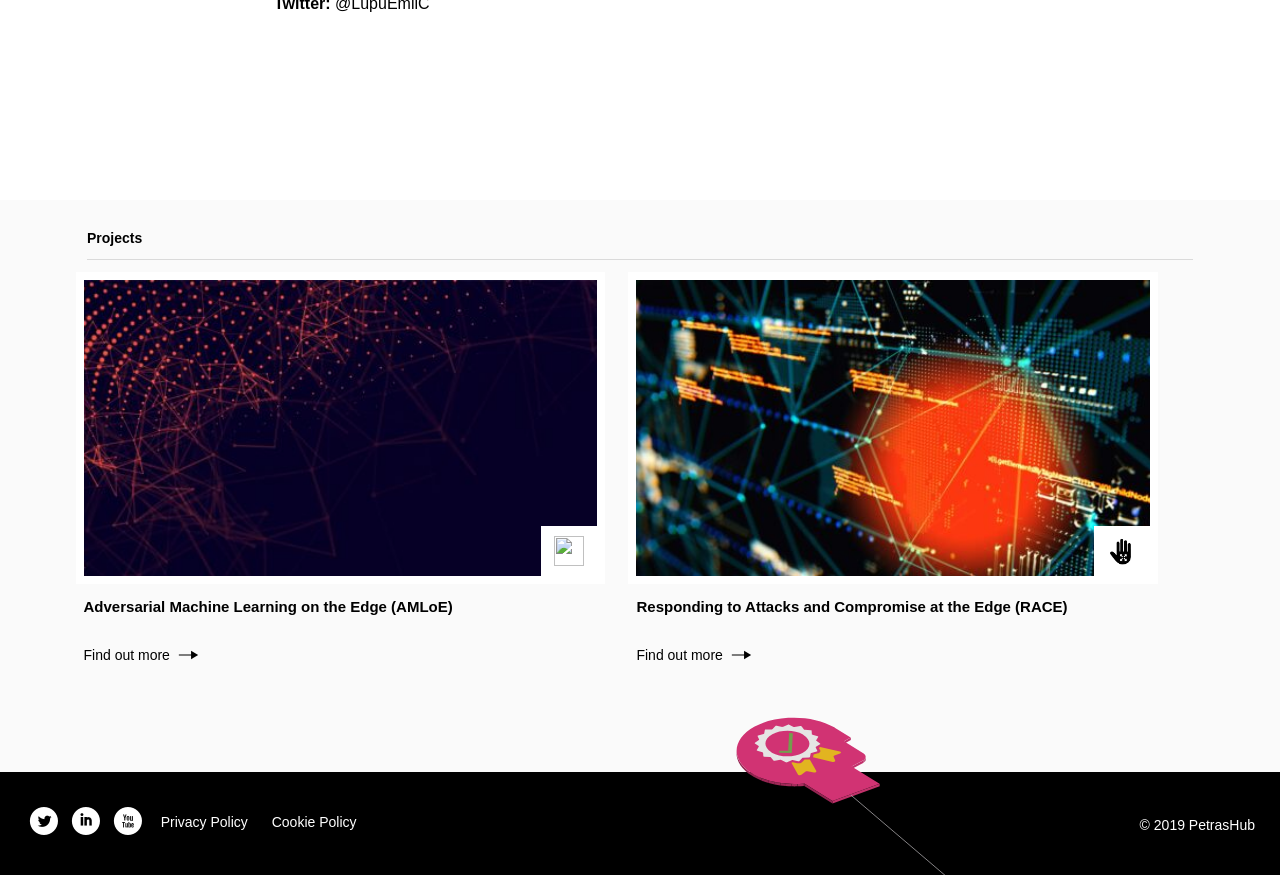Predict the bounding box of the UI element that fits this description: "Find out more".

[0.065, 0.732, 0.159, 0.766]